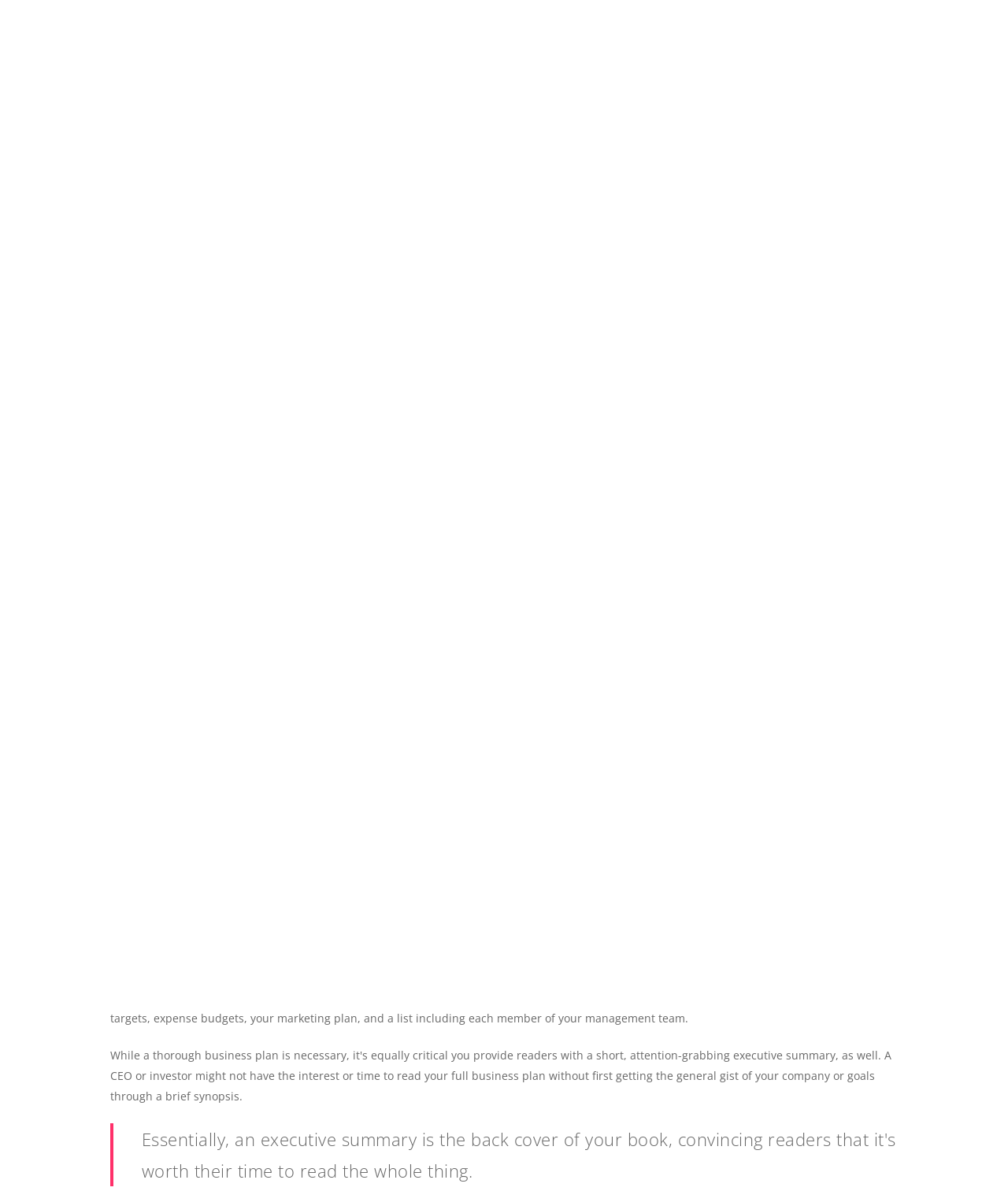Is there an image in the article?
Refer to the image and give a detailed answer to the query.

I looked at the article content and found an image with the text 'Take control of your success with the help of this free business plan template and checklist.' which is an image embedded in the article.